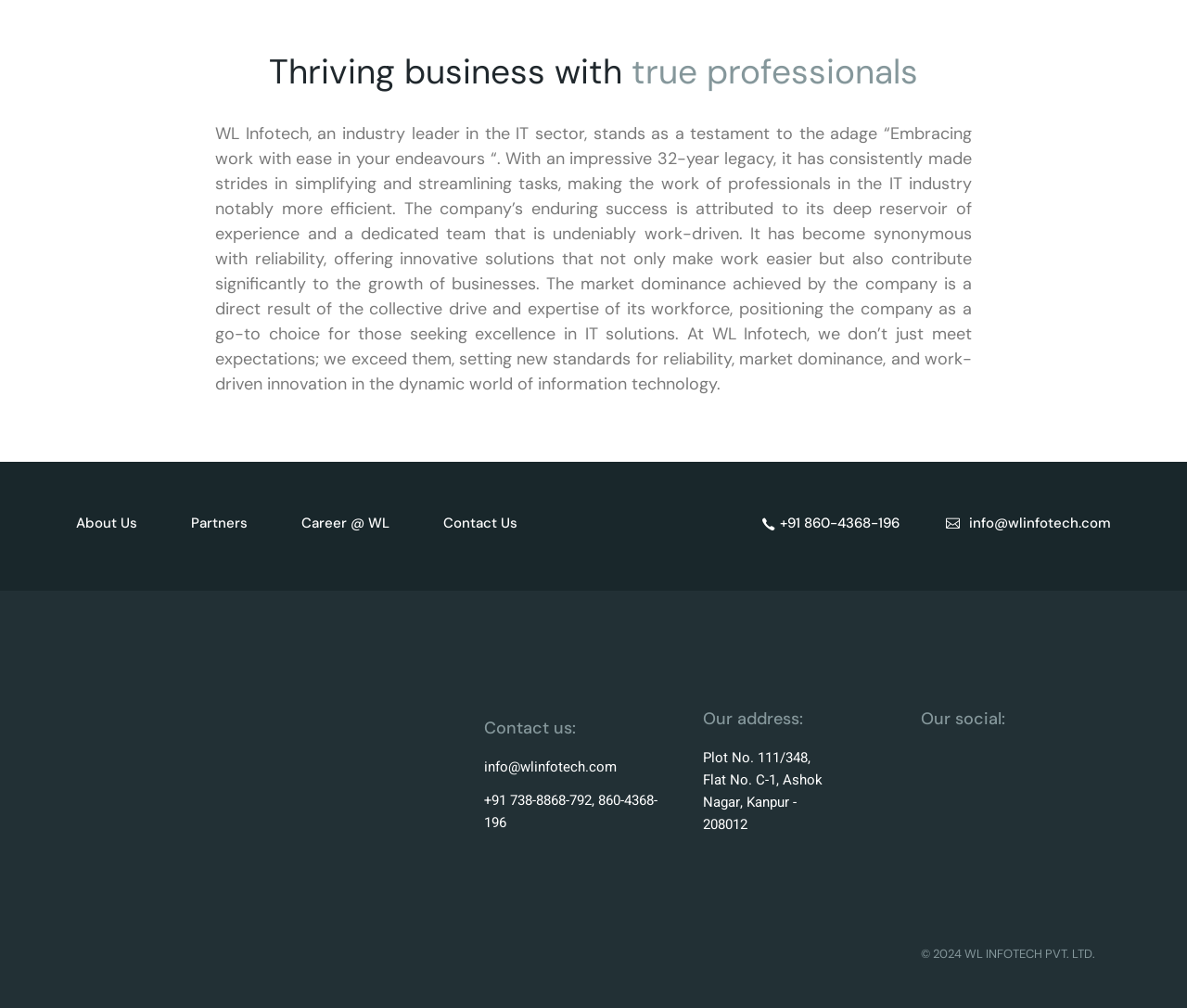Predict the bounding box of the UI element based on the description: "Contact Us". The coordinates should be four float numbers between 0 and 1, formatted as [left, top, right, bottom].

[0.373, 0.508, 0.436, 0.53]